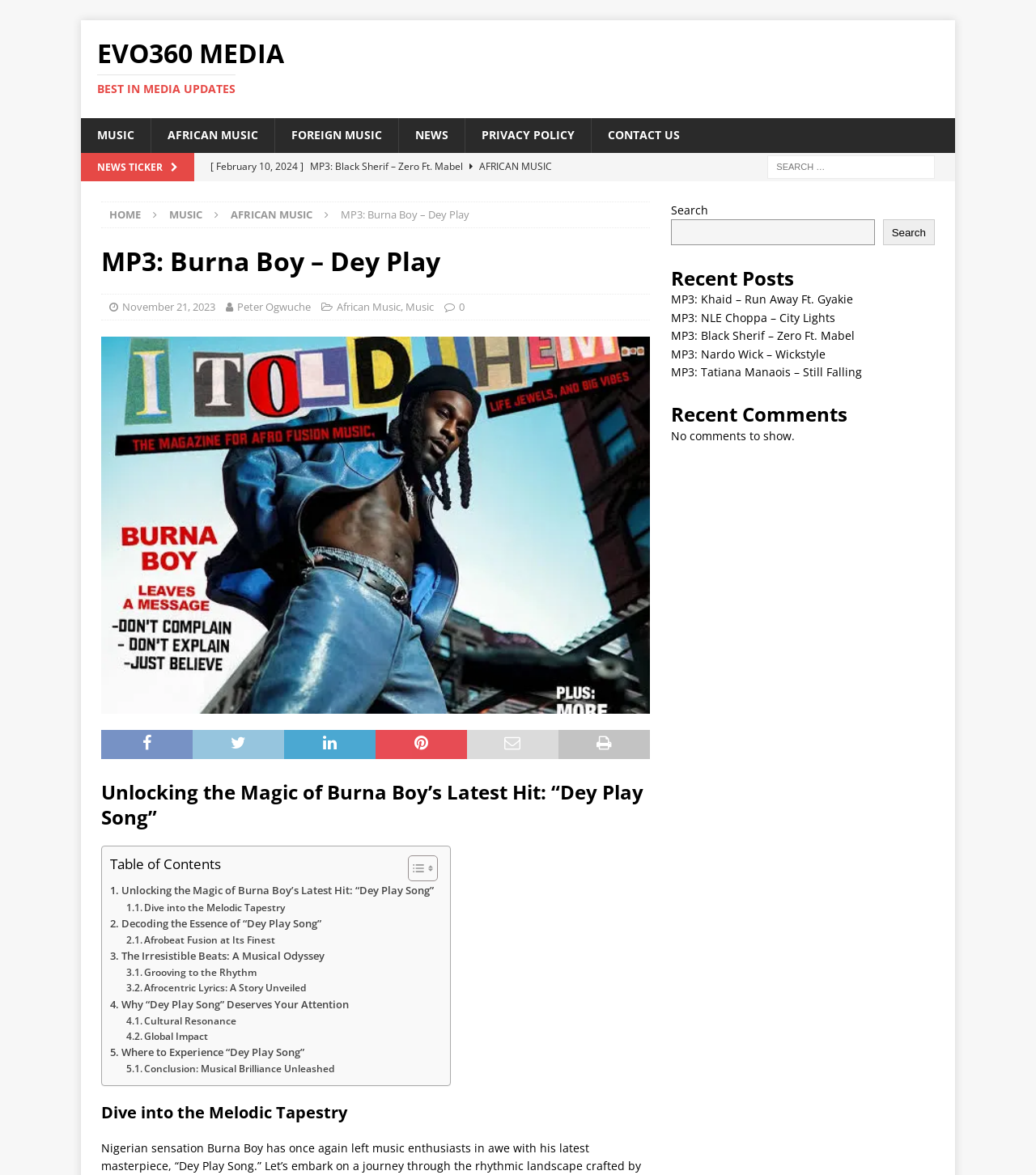What is the author of the latest music post?
Please provide a detailed answer to the question.

I found the author of the latest music post by looking at the link 'Peter Ogwuche' which is located below the title 'MP3: Burna Boy – Dey Play'.